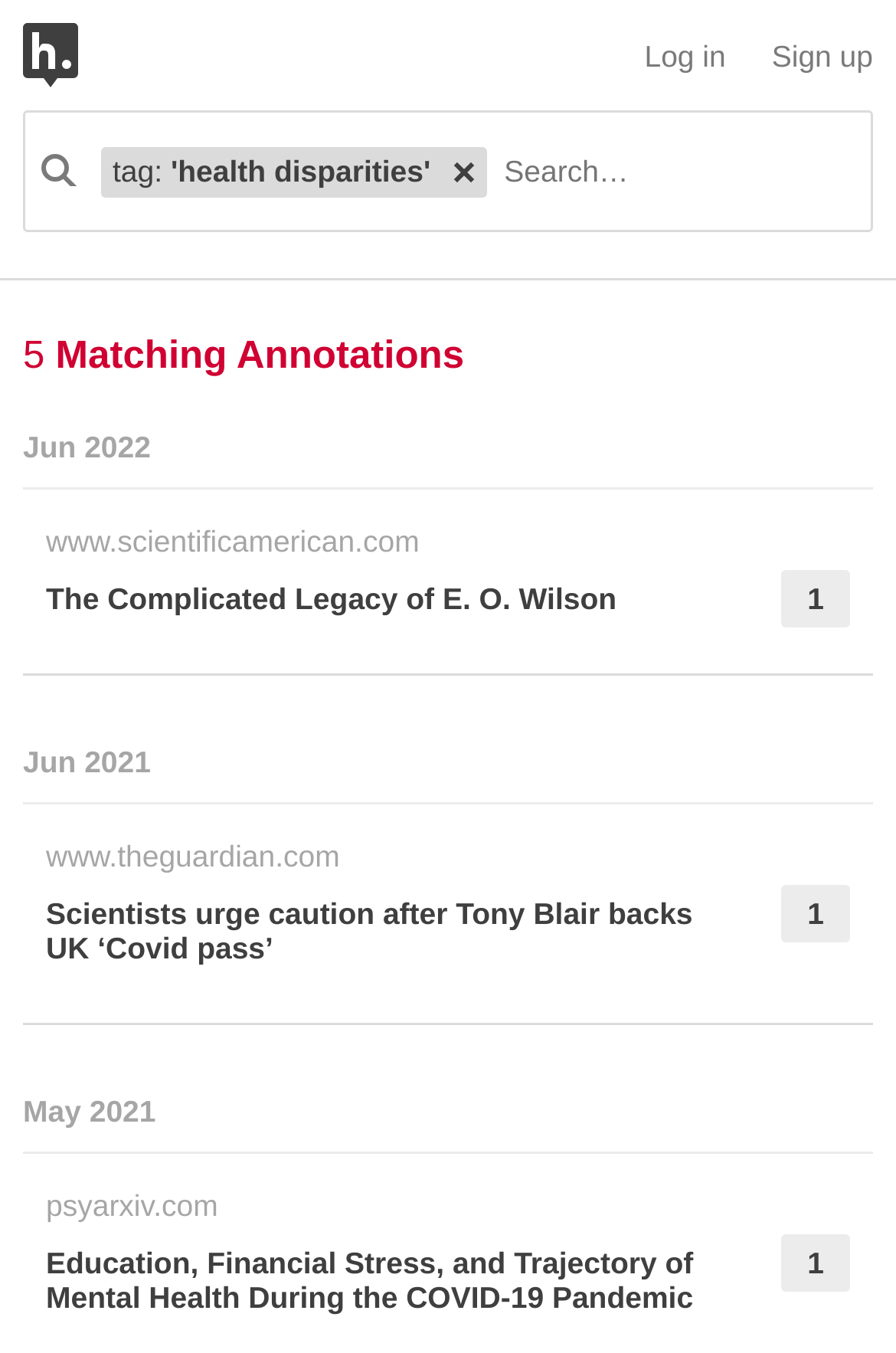Identify the bounding box of the HTML element described here: "Sign up". Provide the coordinates as four float numbers between 0 and 1: [left, top, right, bottom].

[0.861, 0.025, 0.974, 0.056]